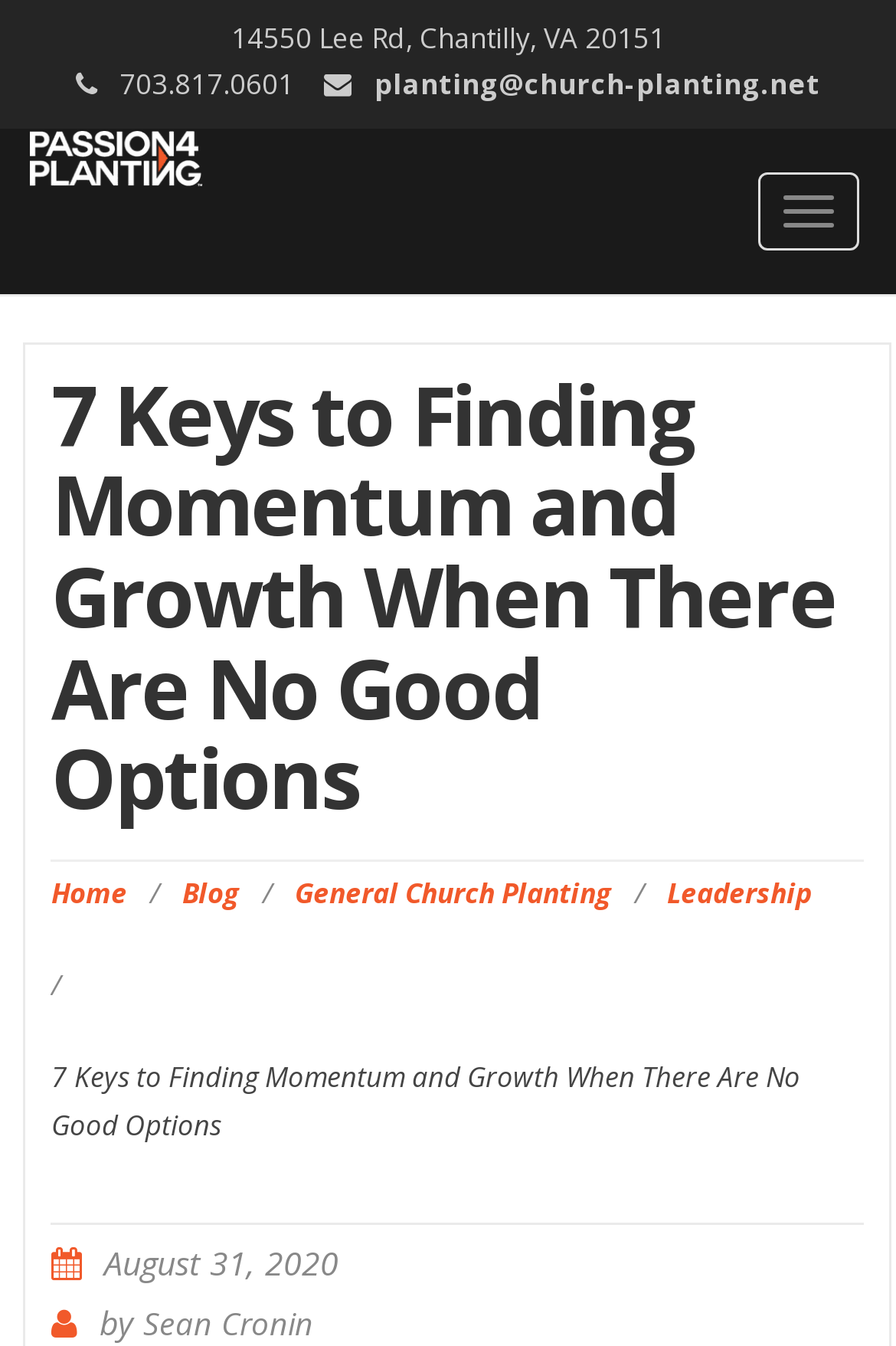Consider the image and give a detailed and elaborate answer to the question: 
What is the phone number of Passion for Planting?

I found the phone number by looking at the static text element with the content '703.817.0601' located at the top of the webpage.